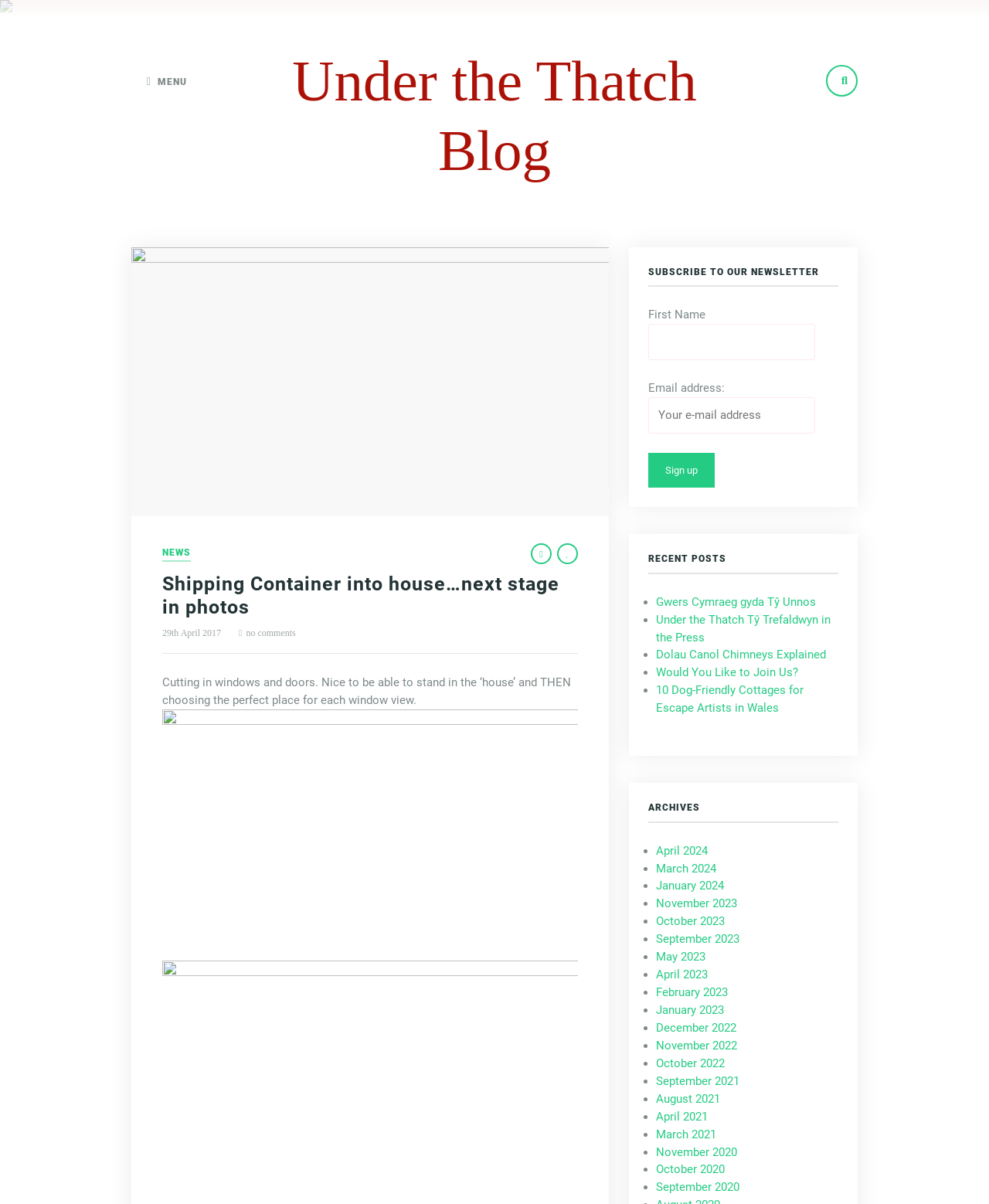Provide a brief response to the question below using a single word or phrase: 
What is the blog post about?

Cutting in windows and doors